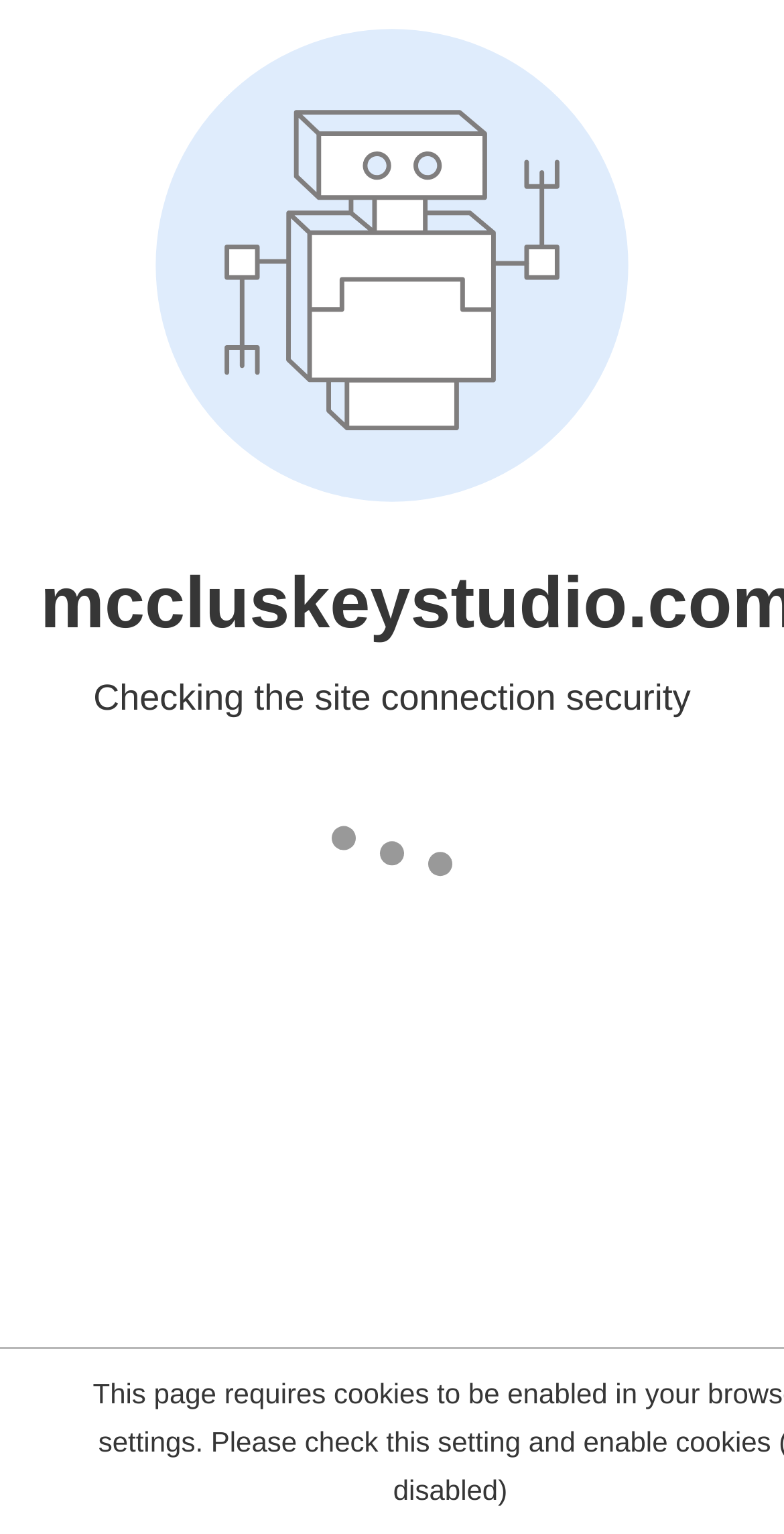Offer a meticulous description of the webpage's structure and content.

The webpage appears to be a studio's website, with a focus on McCluskey Studio. At the top, there is a heading with a link that contains two images. Below the heading, there are five navigation links, each preceded by a bullet point, labeled as "Work", "Information", "Profile", "Recognition", and "Process", respectively. These links are aligned vertically and positioned on the left side of the page.

The main content of the page is divided into three paragraphs of text. The first paragraph describes the studio's approach to client relationships, emphasizing patience, understanding, and commitment. The second paragraph explains the studio's design process, which involves exploring the potential of every site and conceptualizing the relationship between architecture and interiors. The third paragraph outlines the services offered by the studio, including architecture, interior design, furniture selection, and styling.

At the bottom of the page, there is a link with a "✕" symbol, which may be used to close a window or dialog box.